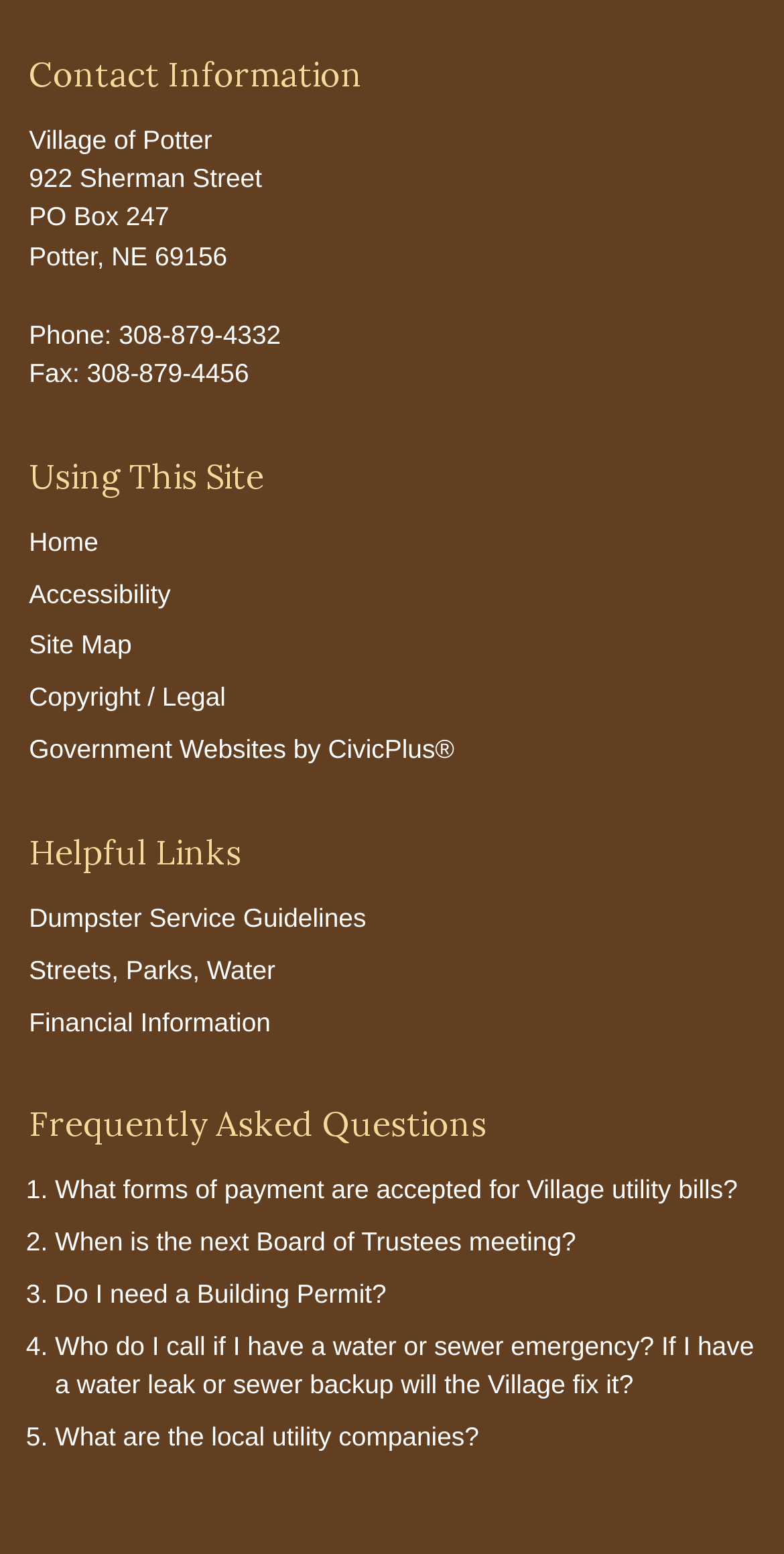Can you provide the bounding box coordinates for the element that should be clicked to implement the instruction: "Go to Home"?

[0.037, 0.338, 0.126, 0.358]